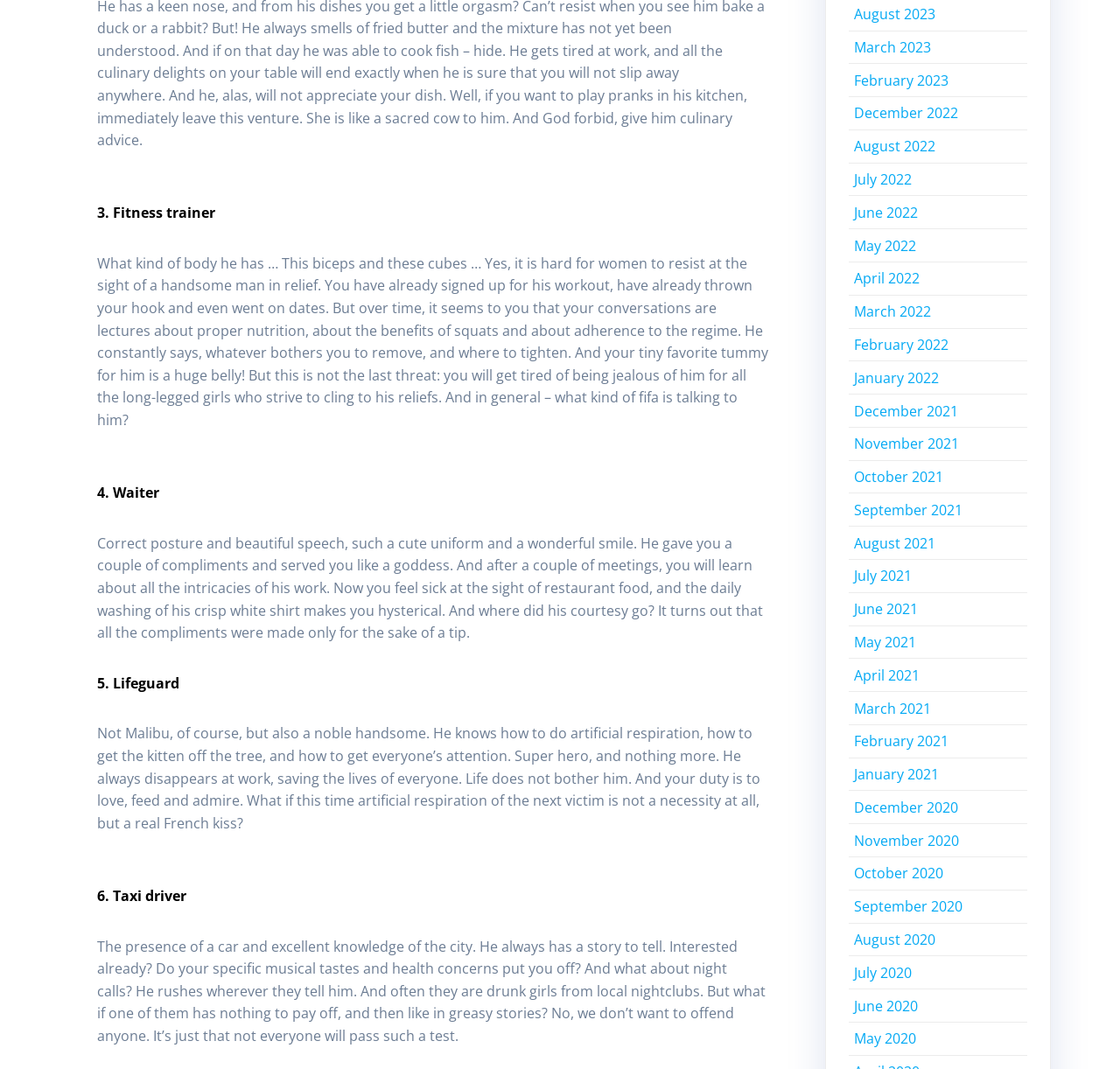How many occupations are described on the page?
Please look at the screenshot and answer in one word or a short phrase.

4